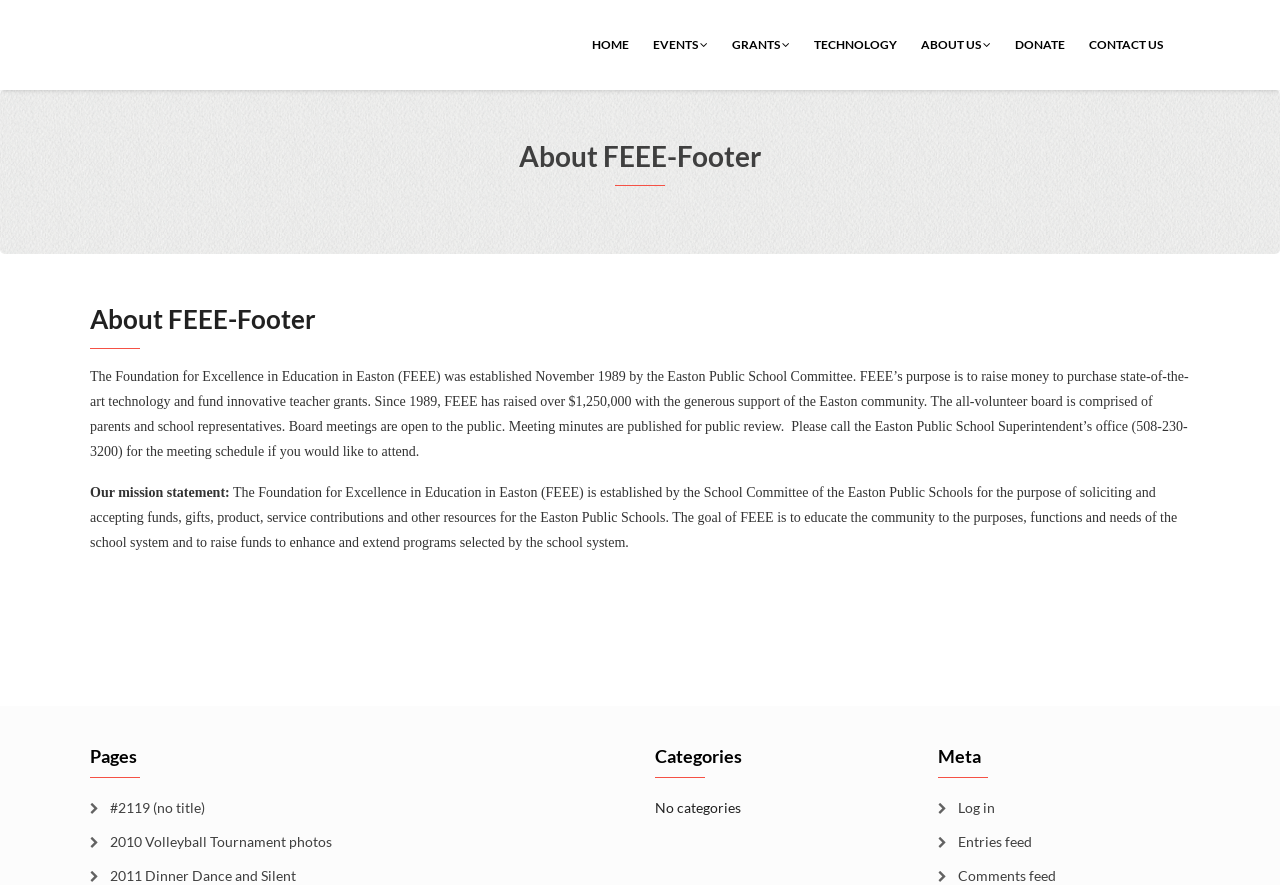Find the coordinates for the bounding box of the element with this description: "Contact Us".

[0.841, 0.014, 0.918, 0.087]